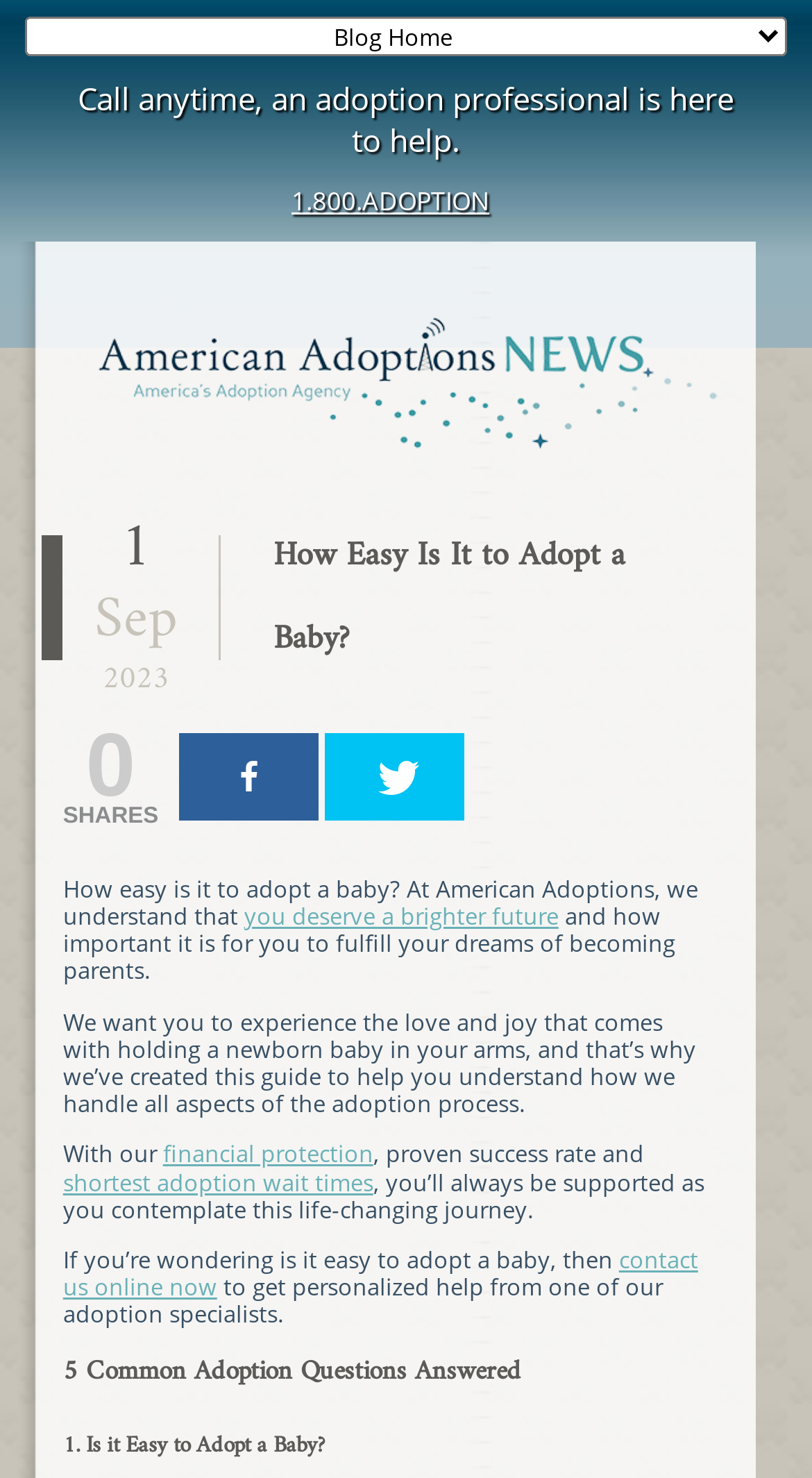Please answer the following question using a single word or phrase: 
What is the benefit of adopting with American Adoptions?

Financial protection